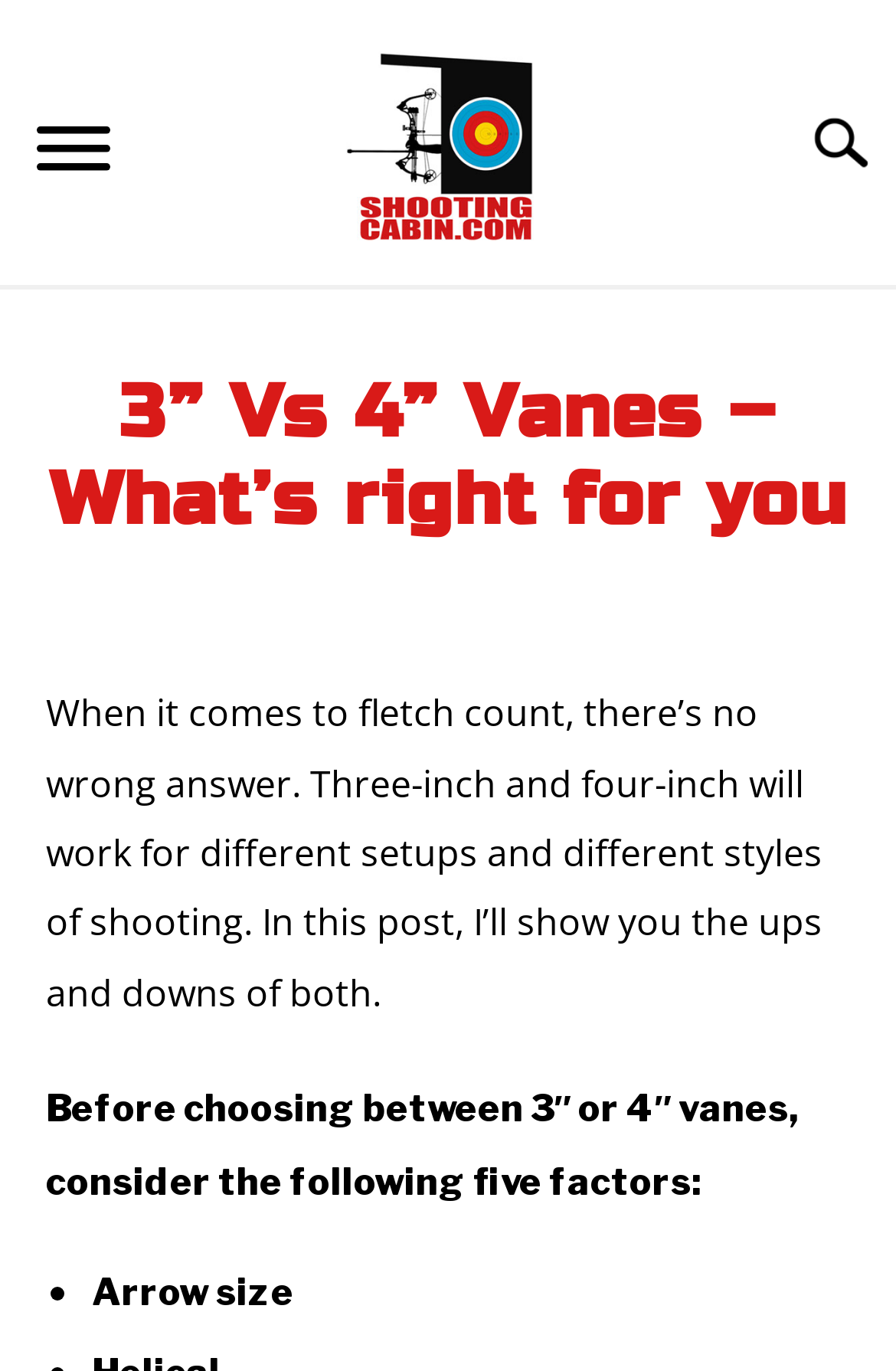Identify the bounding box coordinates of the area that should be clicked in order to complete the given instruction: "Click the 'Menu' button". The bounding box coordinates should be four float numbers between 0 and 1, i.e., [left, top, right, bottom].

[0.0, 0.065, 0.164, 0.159]